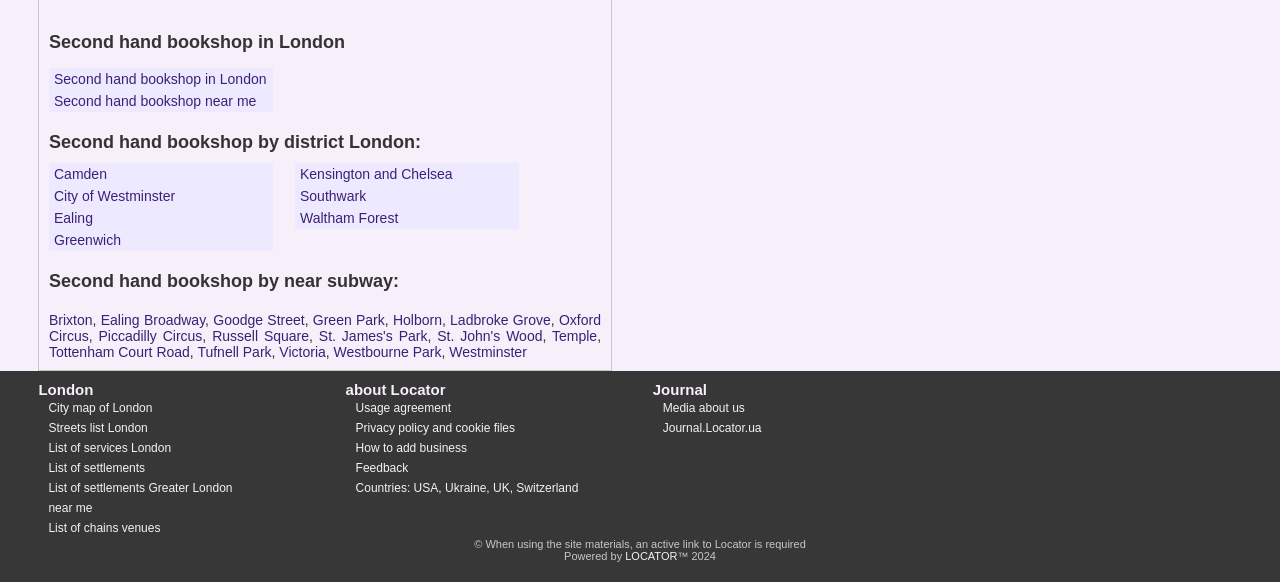Locate the bounding box coordinates of the element that should be clicked to fulfill the instruction: "Find second hand bookshops near me".

[0.042, 0.16, 0.2, 0.187]